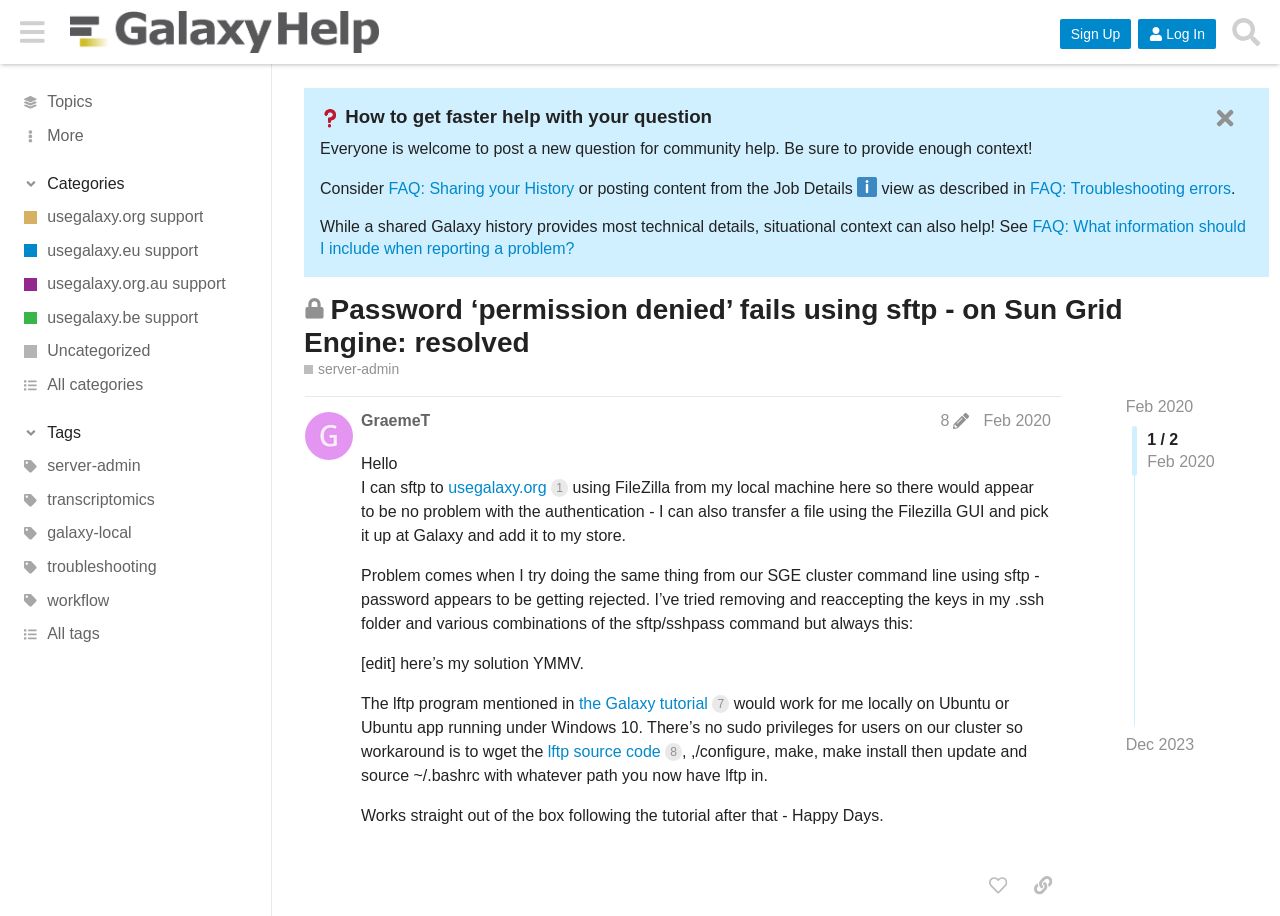Can you specify the bounding box coordinates of the area that needs to be clicked to fulfill the following instruction: "View 'usegalaxy.org support'"?

[0.0, 0.219, 0.212, 0.255]